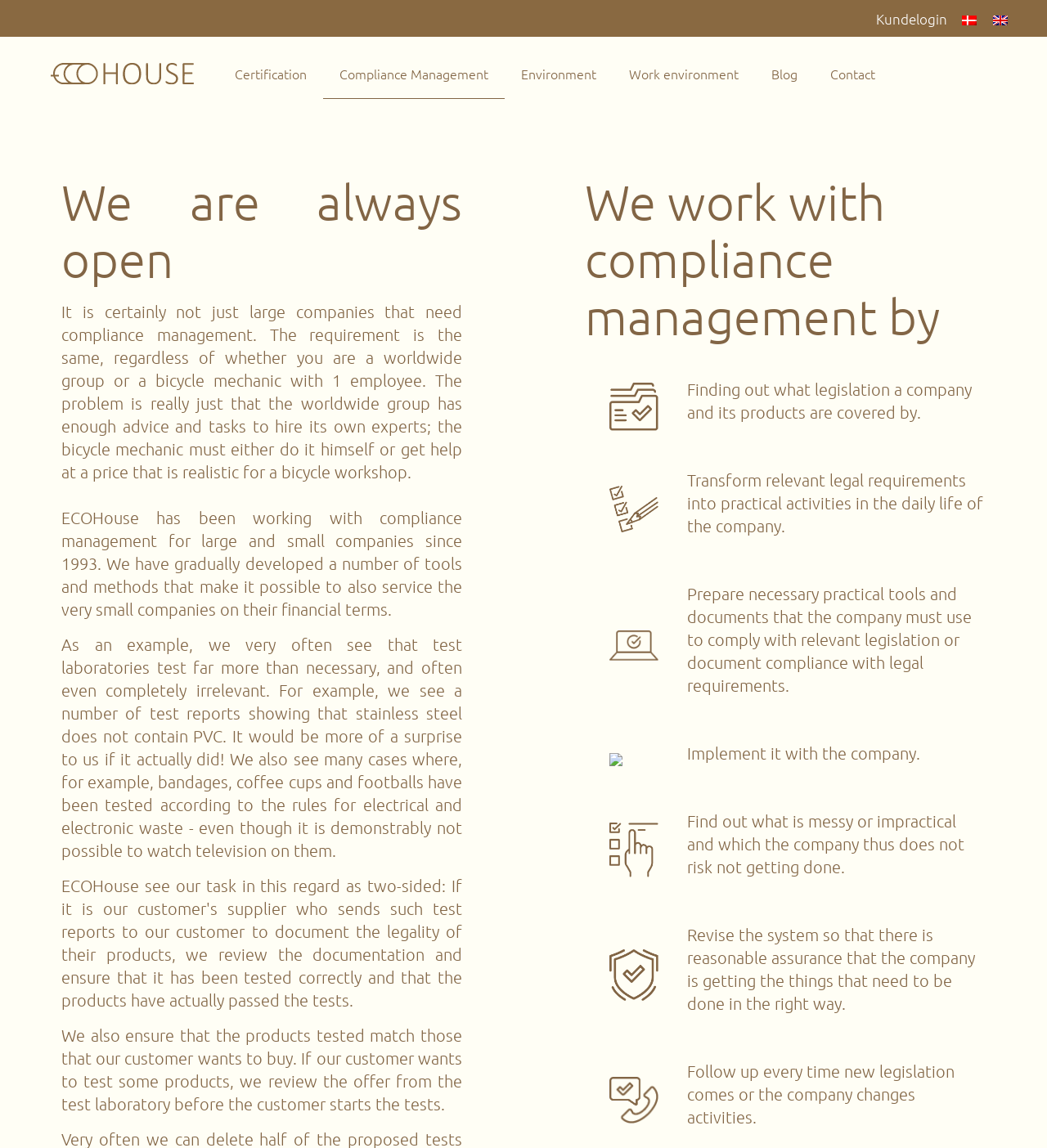Based on the image, give a detailed response to the question: What language options are available on this webpage?

I can see that there are two language options available on this webpage, which are Danish and English, indicated by the links 'Danish' and 'English' with their corresponding flag images.